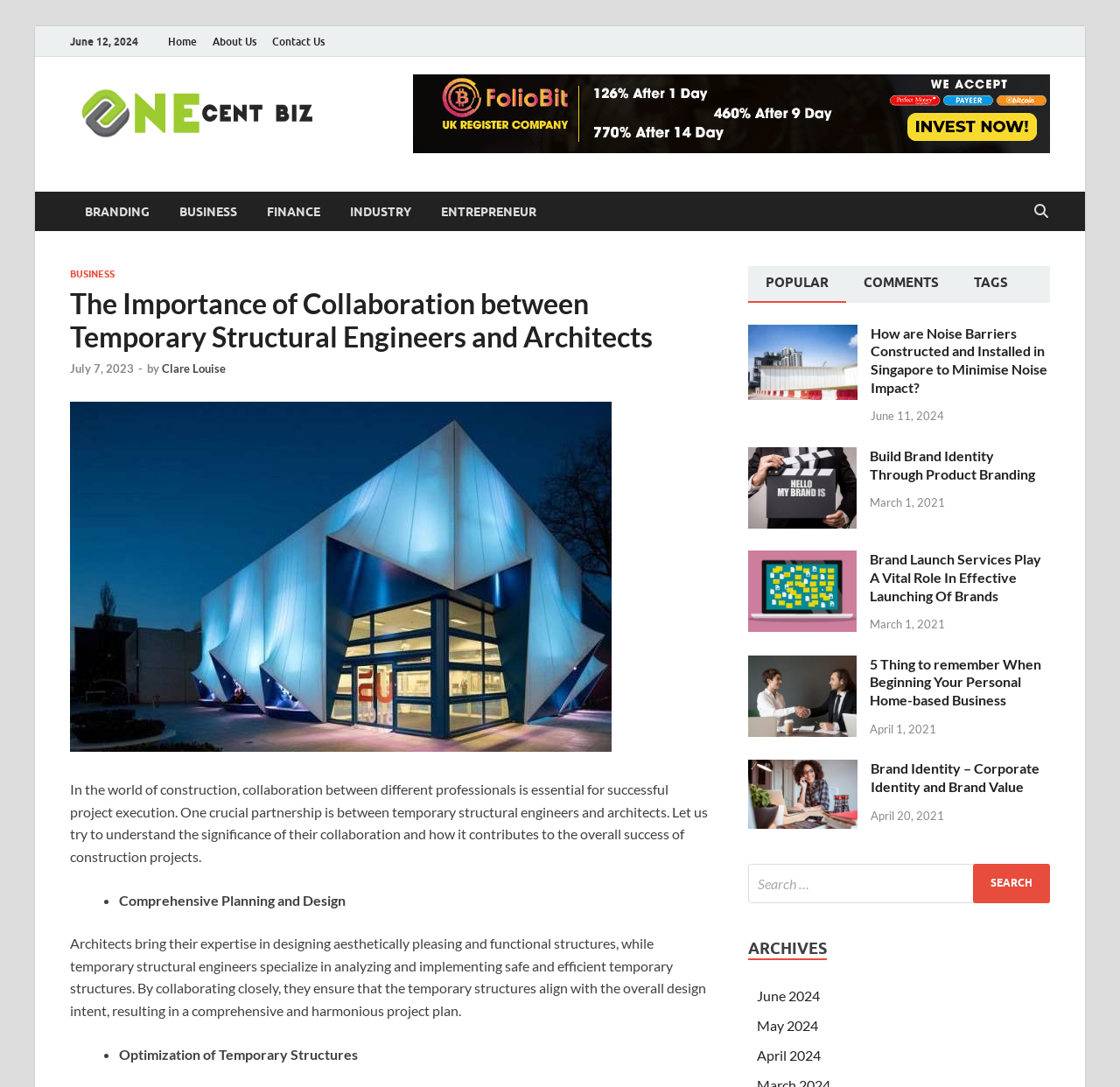Find the primary header on the webpage and provide its text.

The Importance of Collaboration between Temporary Structural Engineers and Architects